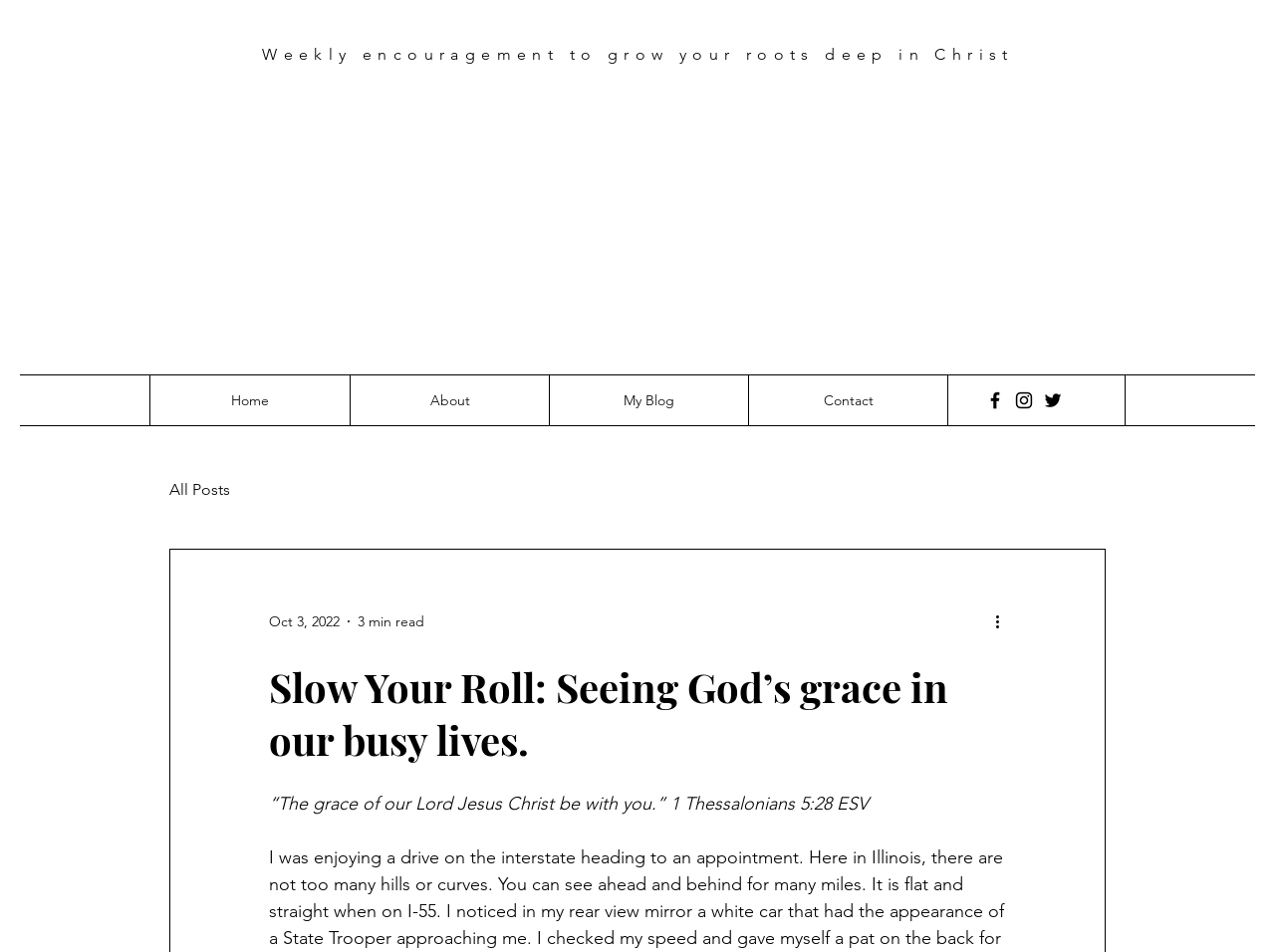Determine the bounding box for the UI element that matches this description: "My Blog".

[0.43, 0.394, 0.587, 0.447]